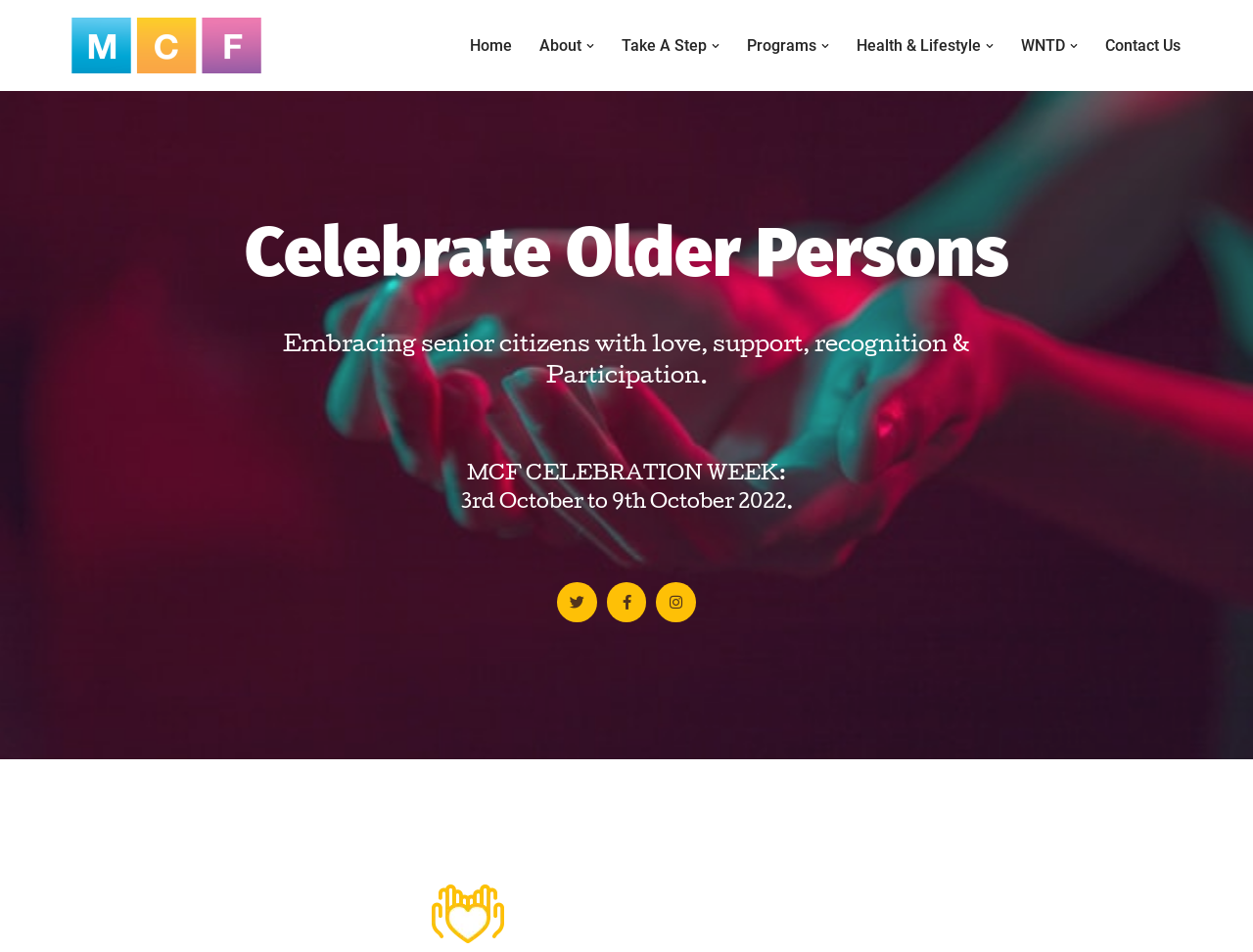What is the name of the foundation?
Based on the image, provide your answer in one word or phrase.

MC Foundation